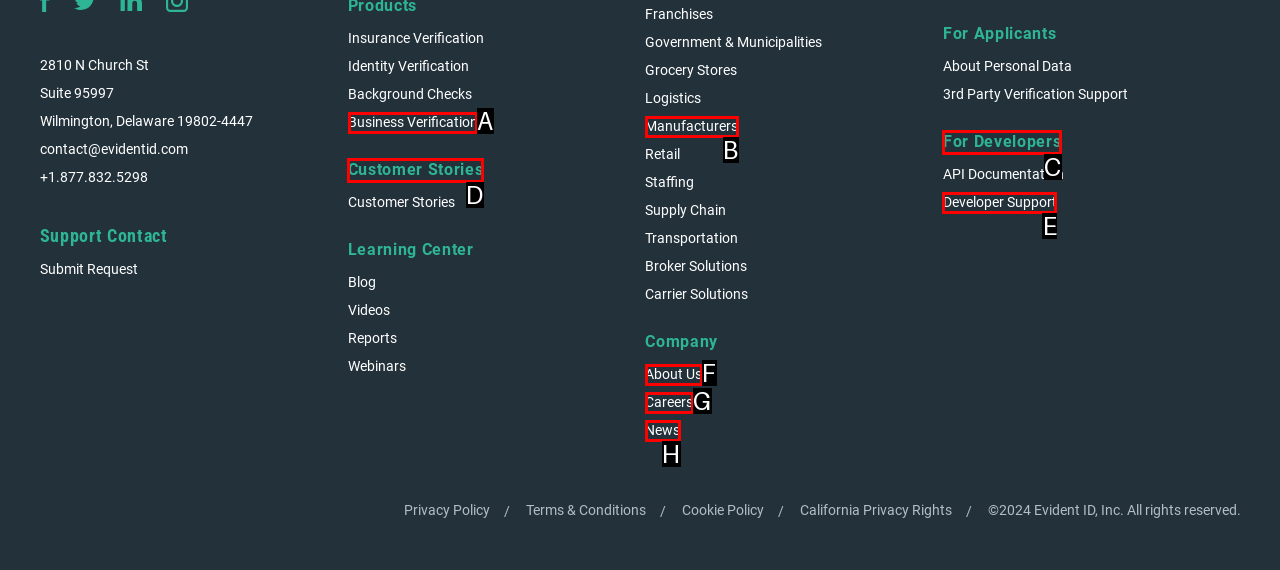Which lettered option should I select to achieve the task: Get information about business verification according to the highlighted elements in the screenshot?

A